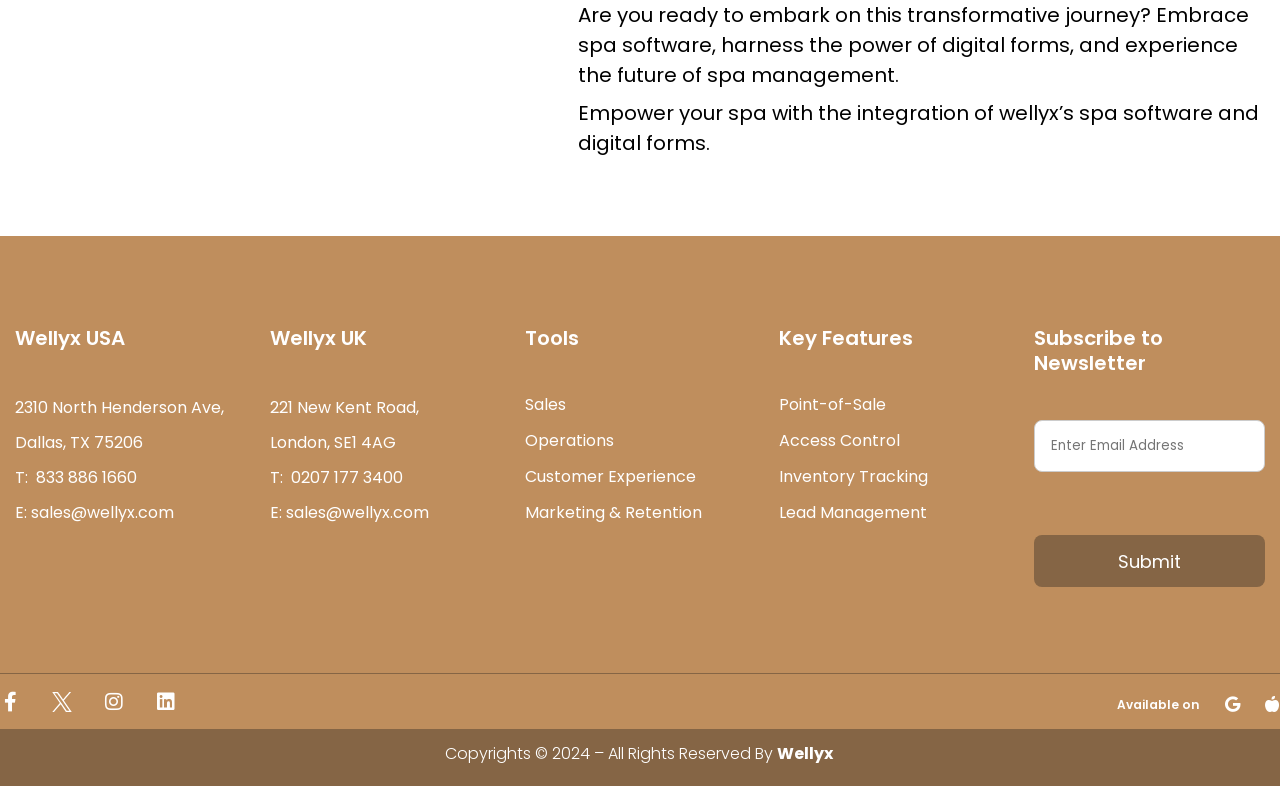Using the description: "Customer Experience", identify the bounding box of the corresponding UI element in the screenshot.

[0.41, 0.594, 0.59, 0.62]